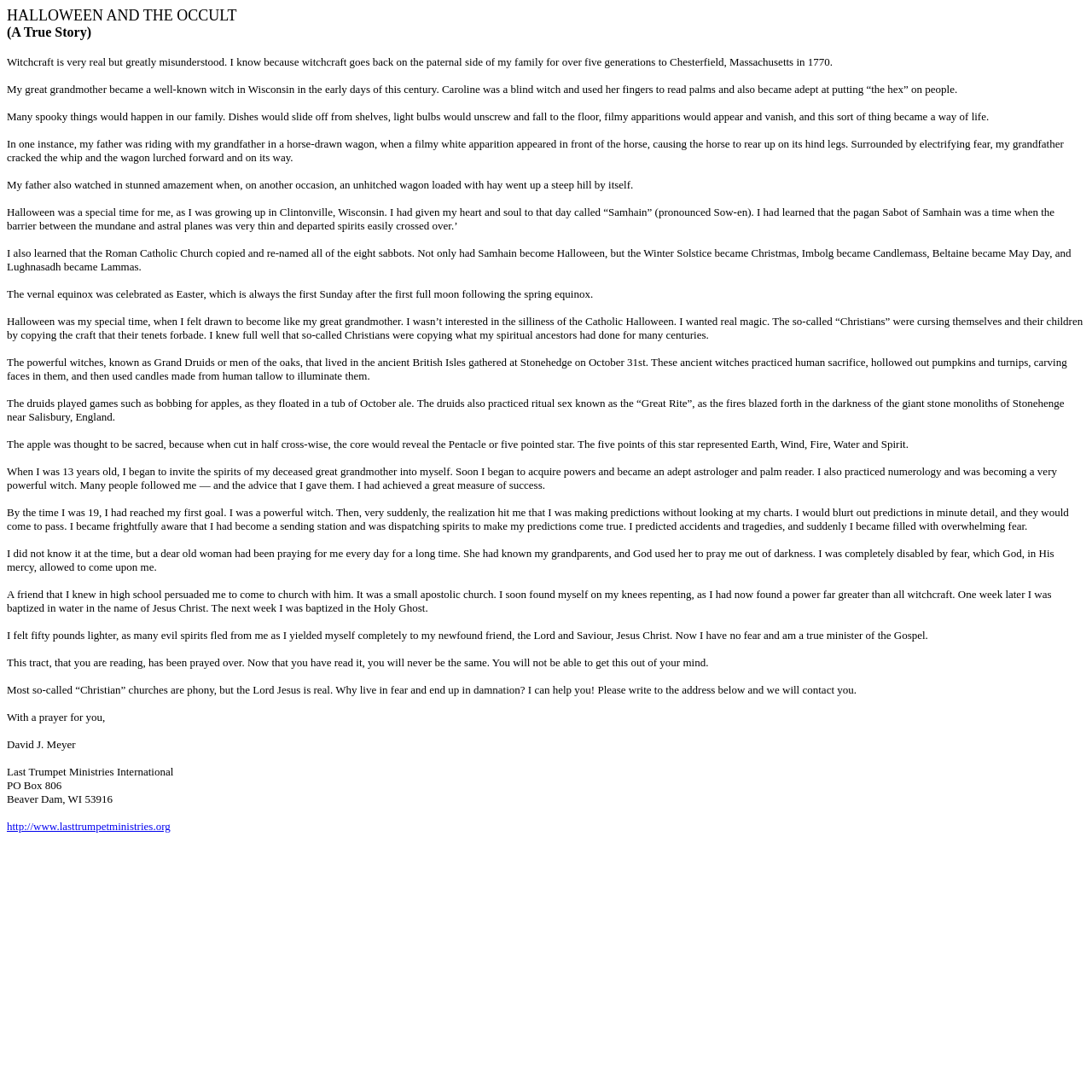Please predict the bounding box coordinates (top-left x, top-left y, bottom-right x, bottom-right y) for the UI element in the screenshot that fits the description: http://www.lasttrumpetministries.org

[0.006, 0.751, 0.156, 0.762]